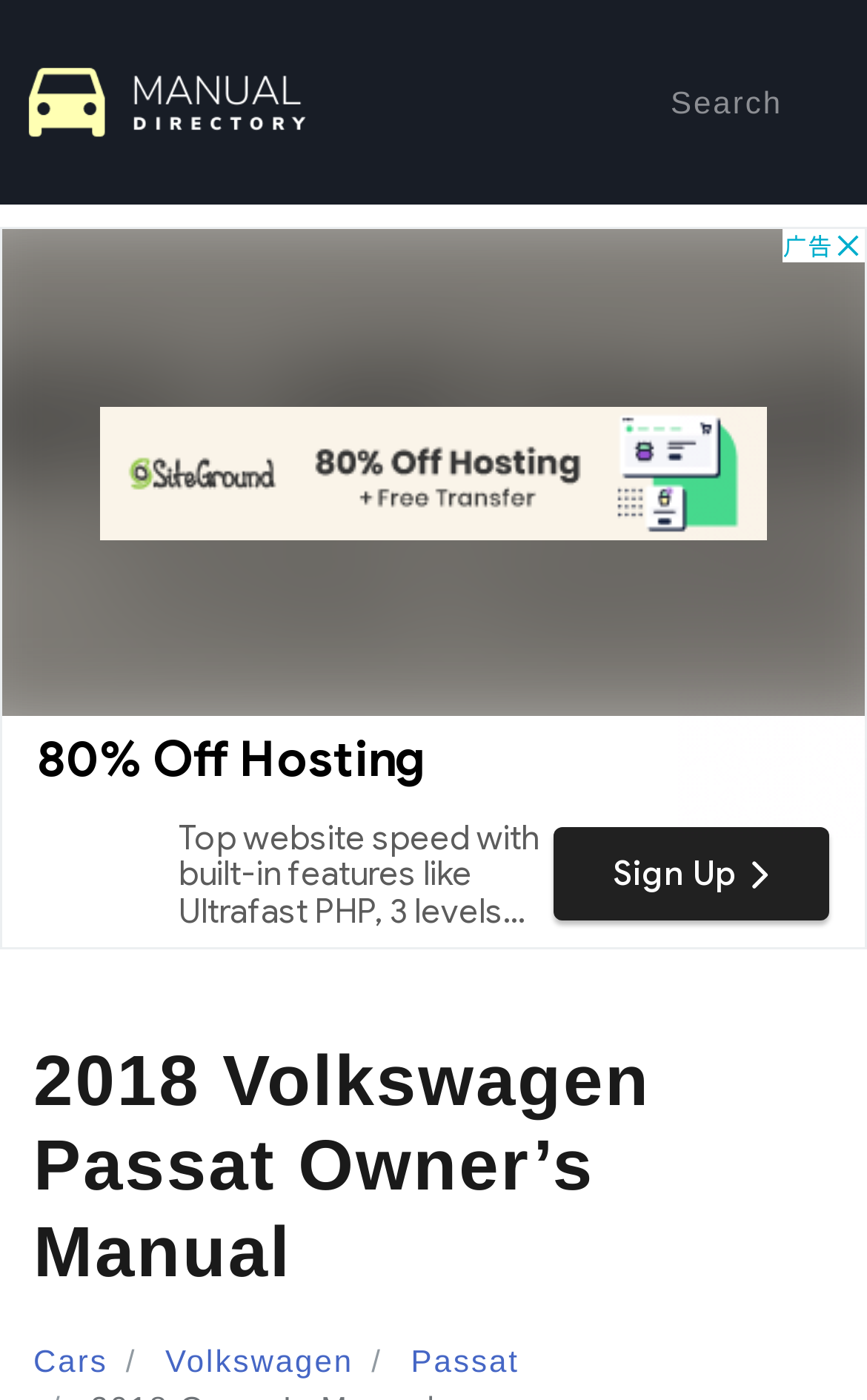Given the description of a UI element: "parent_node: Search", identify the bounding box coordinates of the matching element in the webpage screenshot.

[0.015, 0.038, 0.374, 0.108]